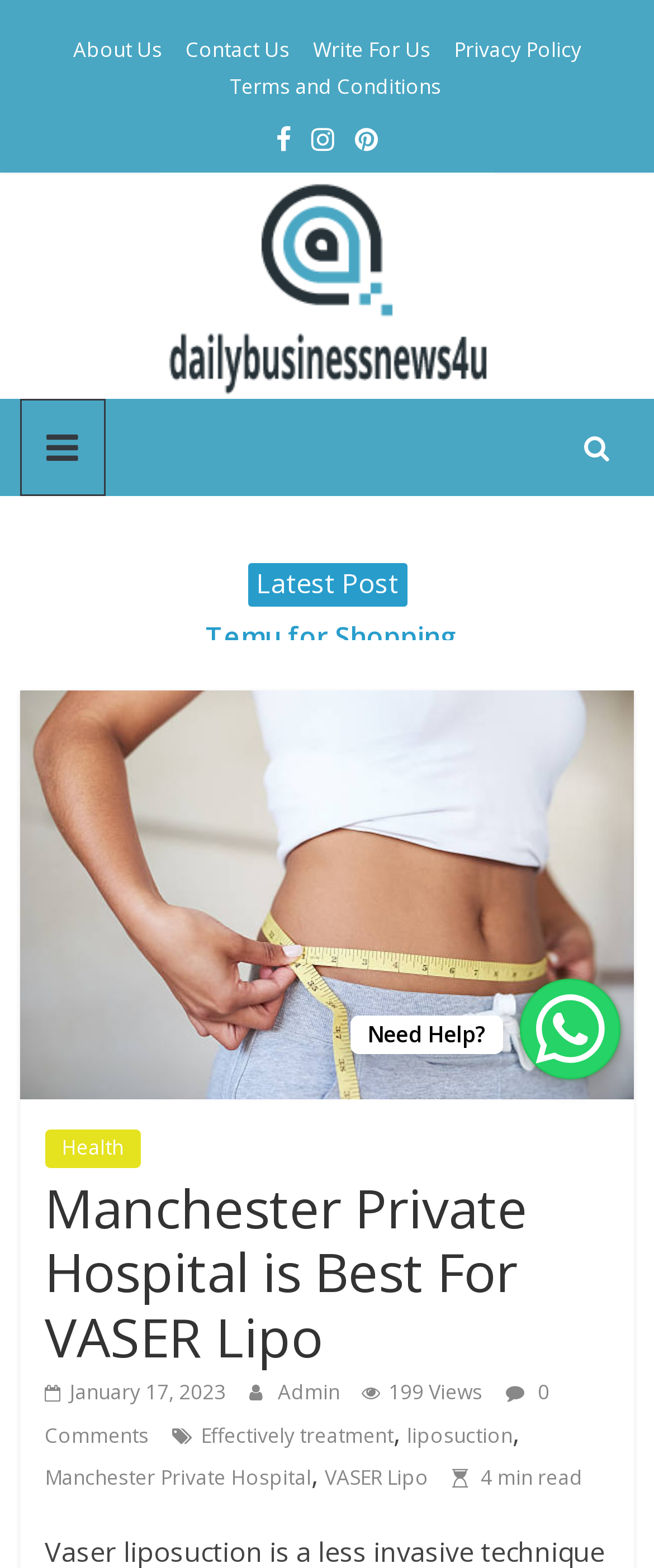Find and generate the main title of the webpage.

Manchester Private Hospital is Best For VASER Lipo